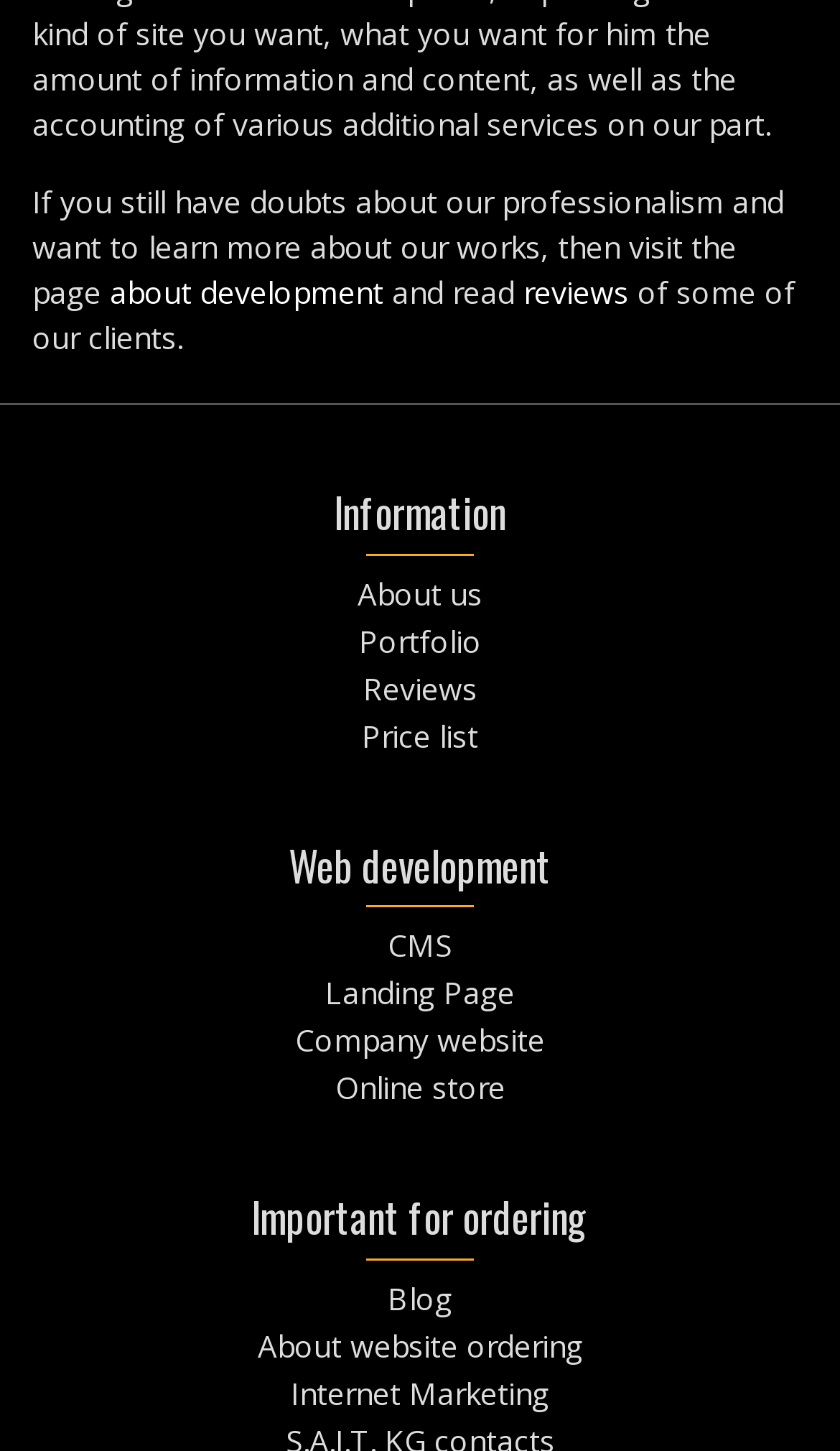How many links are there under the 'Information' heading?
Please answer the question with a detailed and comprehensive explanation.

Under the 'Information' heading, I counted four links: 'About us', 'Portfolio', 'Reviews', and 'Price list'.